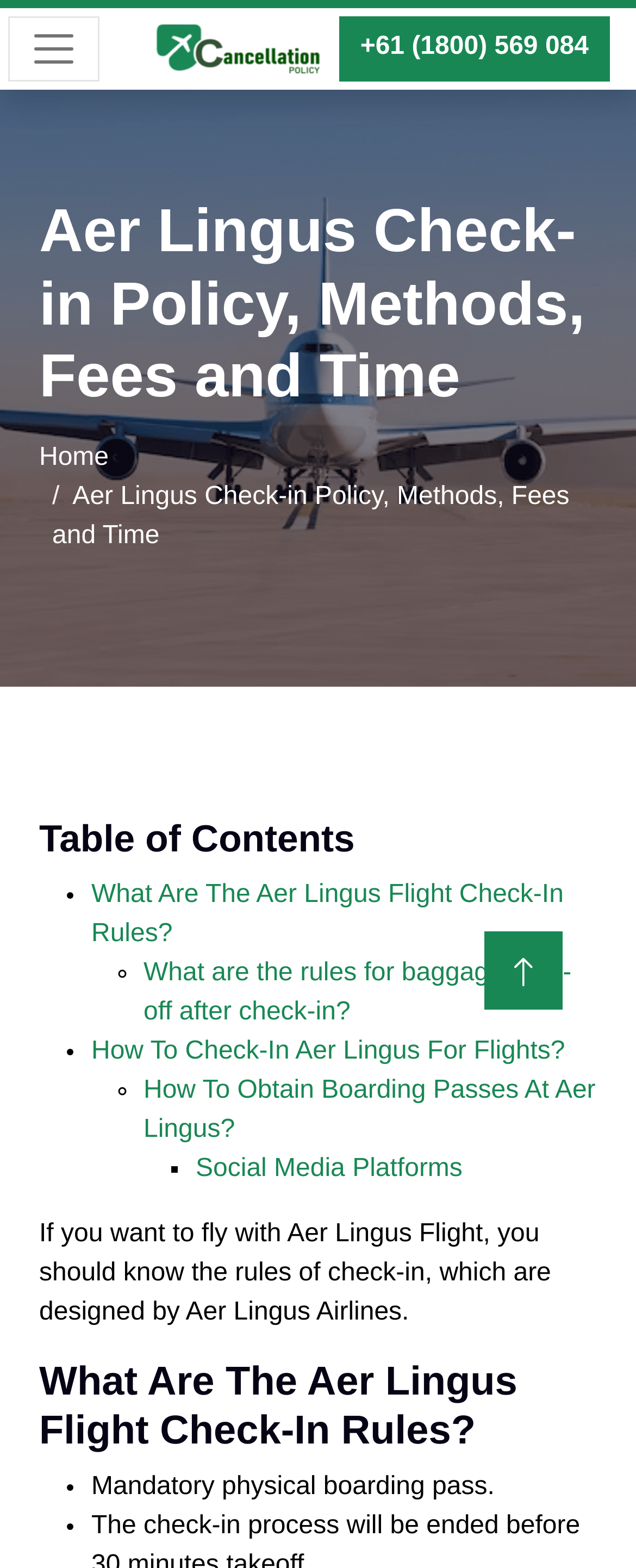Give a short answer to this question using one word or a phrase:
What is the phone number provided on the webpage?

+61 (1800) 569 084